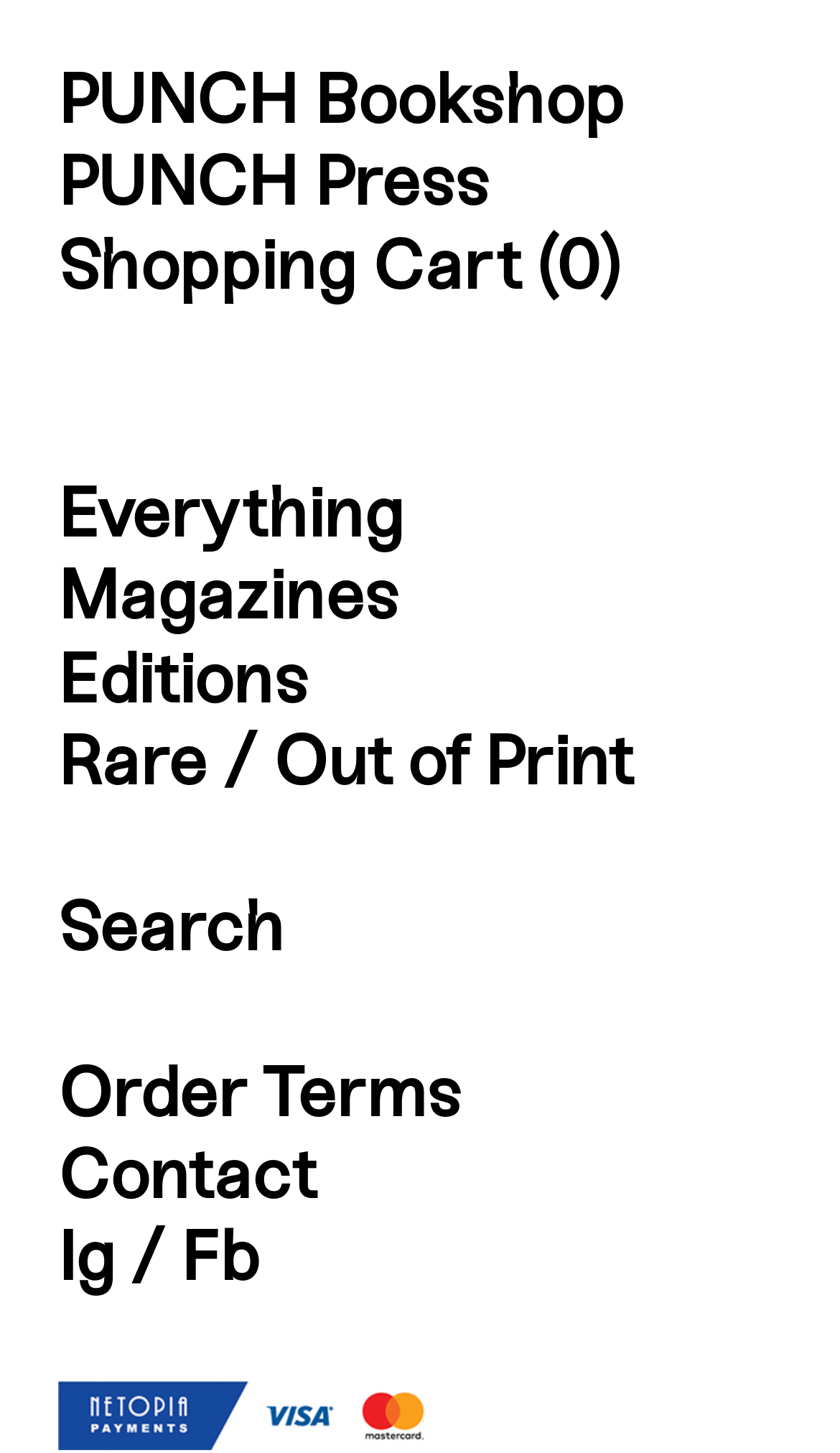What is the name of the image at the bottom?
Please respond to the question with as much detail as possible.

I looked at the image at the bottom of the page and found that it is labeled as 'netopia'.